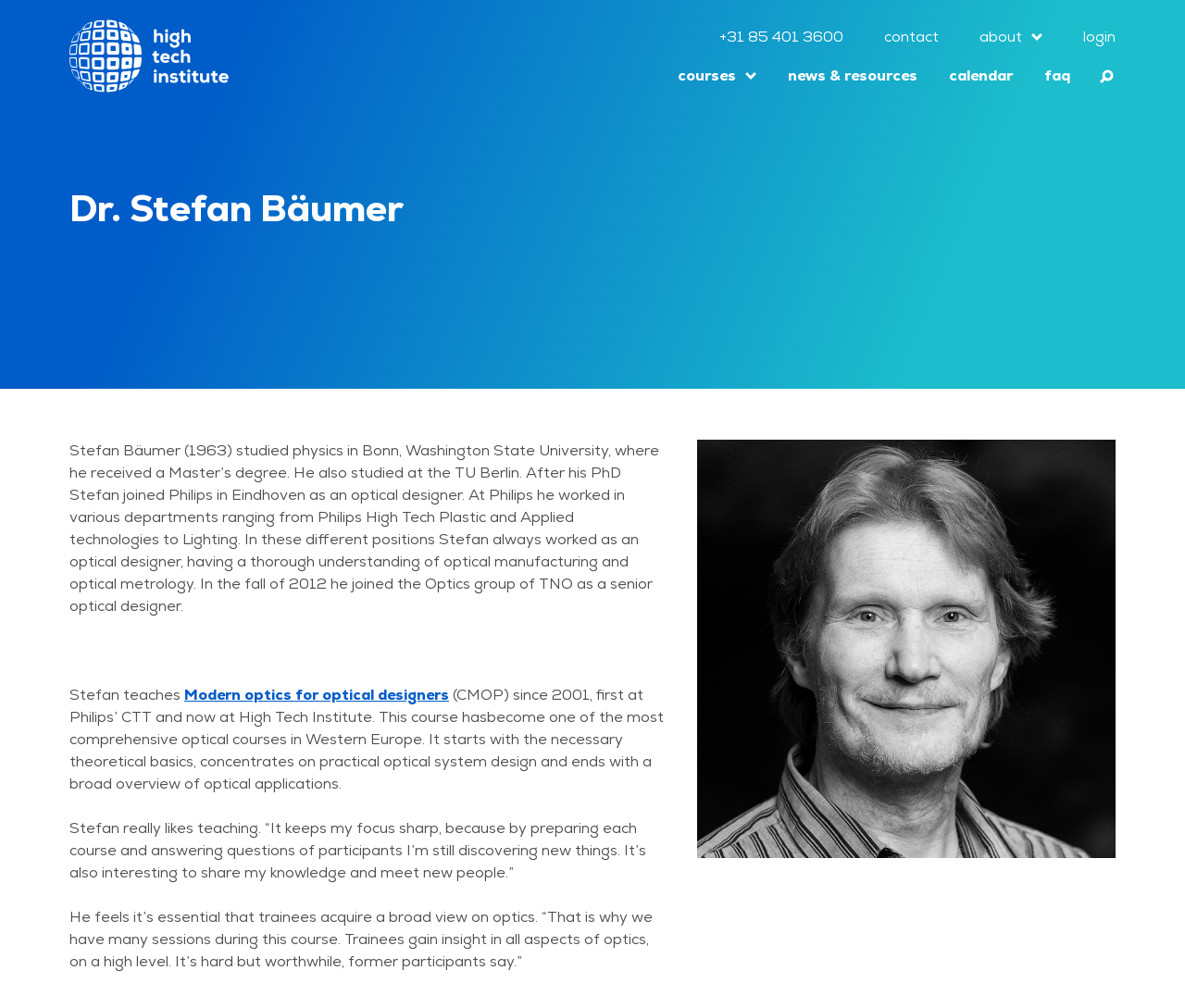Determine the bounding box for the described HTML element: "about". Ensure the coordinates are four float numbers between 0 and 1 in the format [left, top, right, bottom].

[0.827, 0.026, 0.88, 0.048]